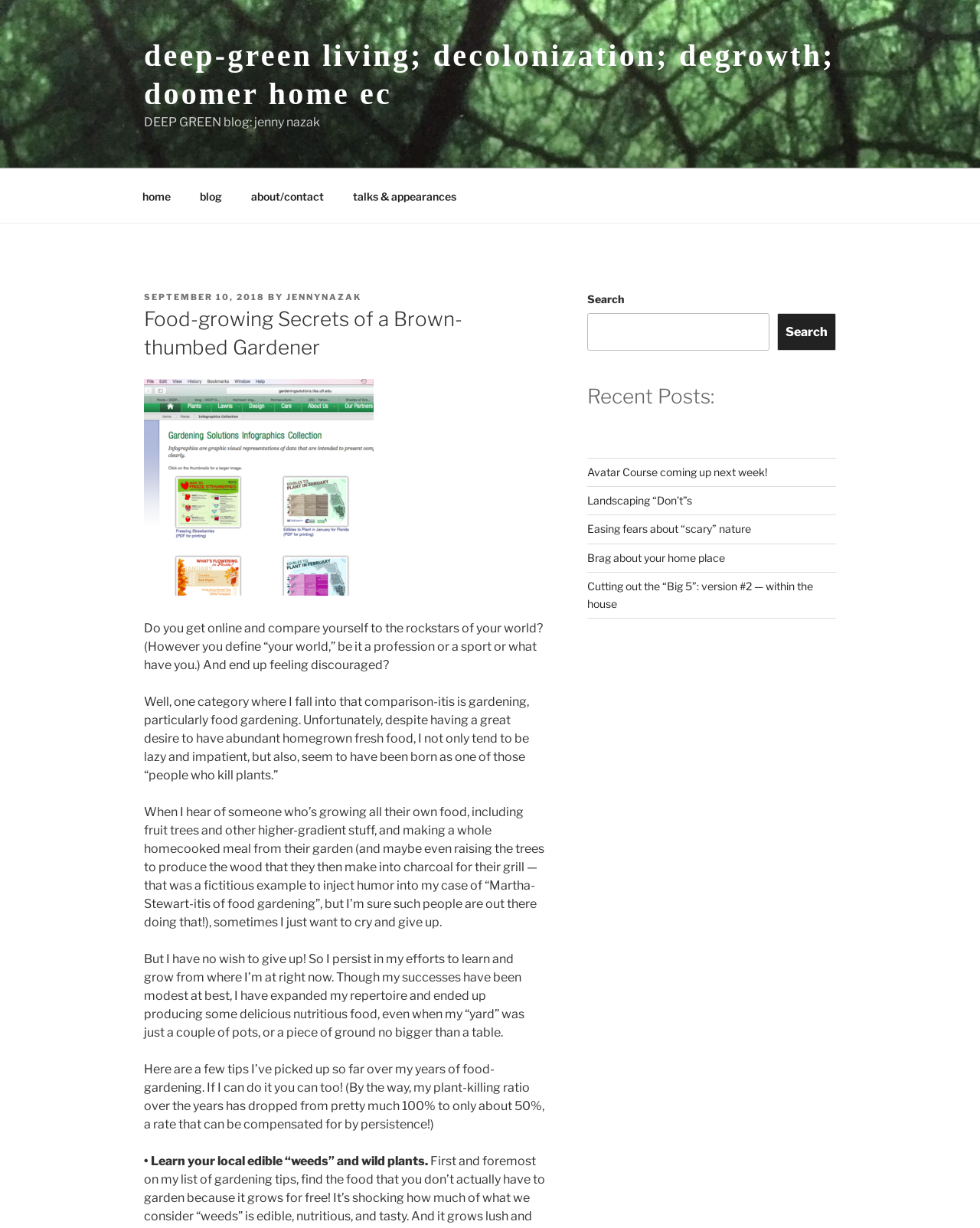Determine the bounding box coordinates for the clickable element required to fulfill the instruction: "View the 'Avatar Course coming up next week!' recent post". Provide the coordinates as four float numbers between 0 and 1, i.e., [left, top, right, bottom].

[0.599, 0.379, 0.782, 0.389]